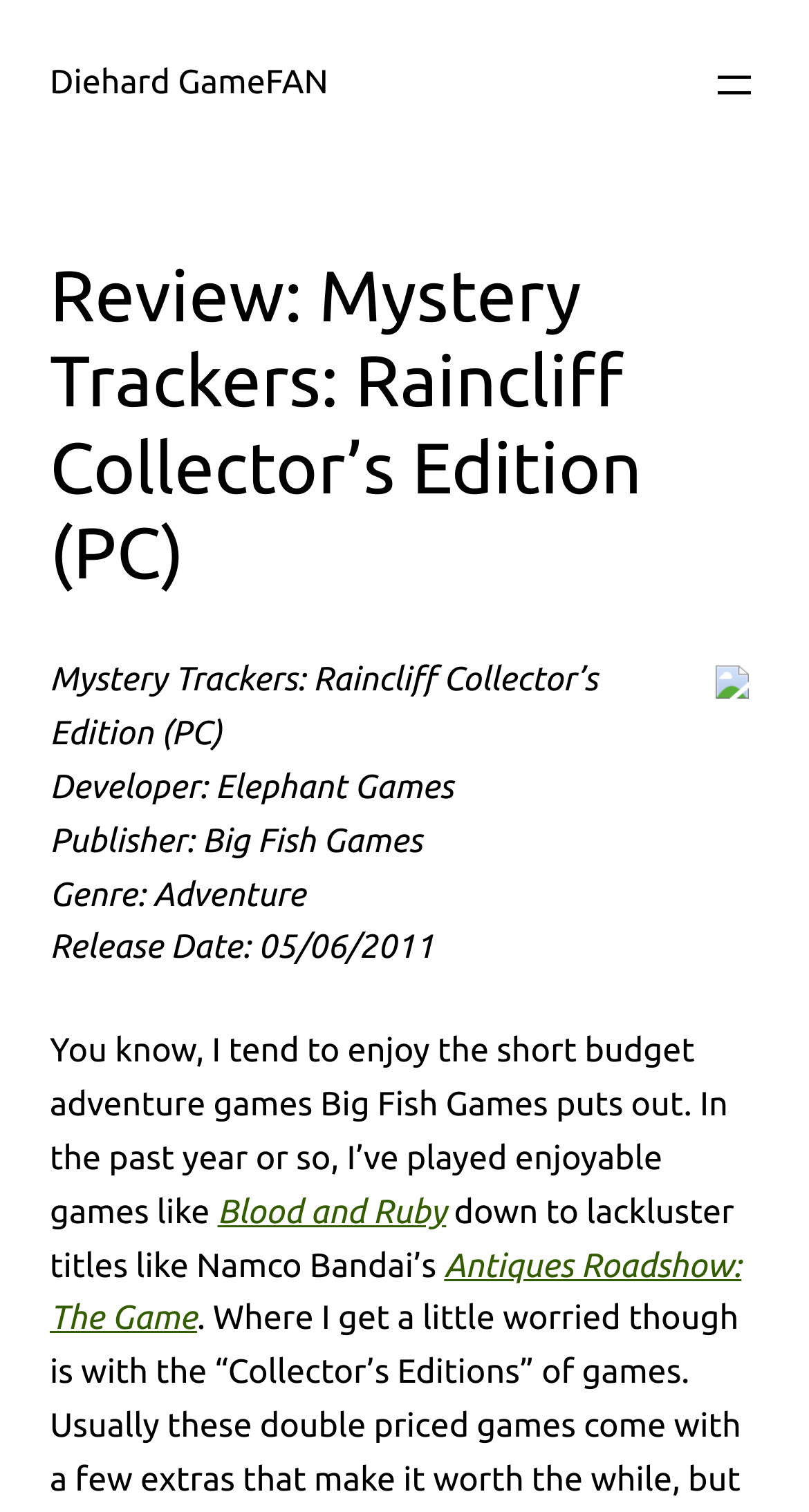Identify and extract the main heading from the webpage.

Review: Mystery Trackers: Raincliff Collector’s Edition (PC)